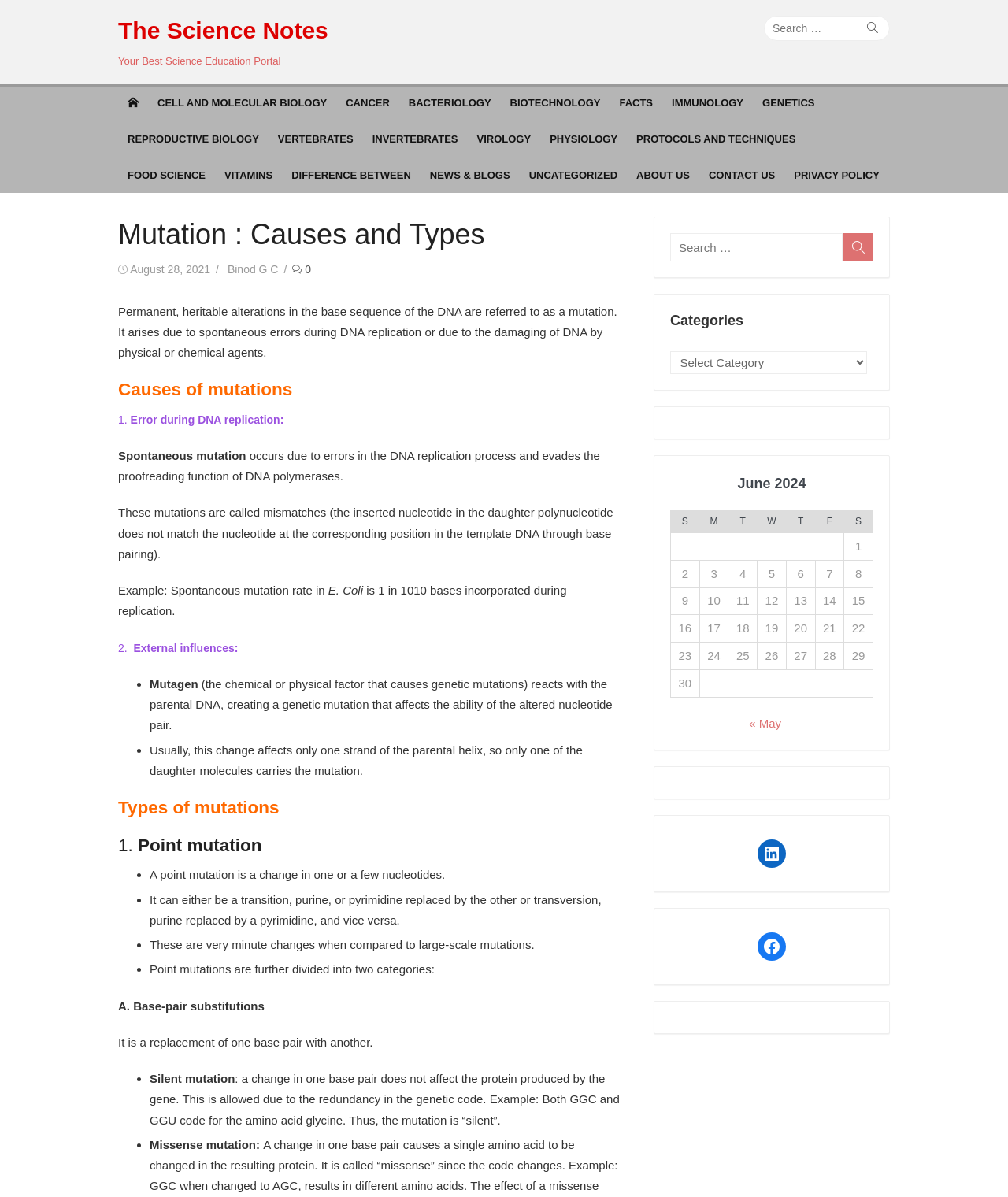What are the two types of mutations mentioned on the webpage?
Make sure to answer the question with a detailed and comprehensive explanation.

I determined the types of mutations mentioned on the webpage by reading the content, which mentions 'Point mutation' as one type and then discusses other types of mutations.